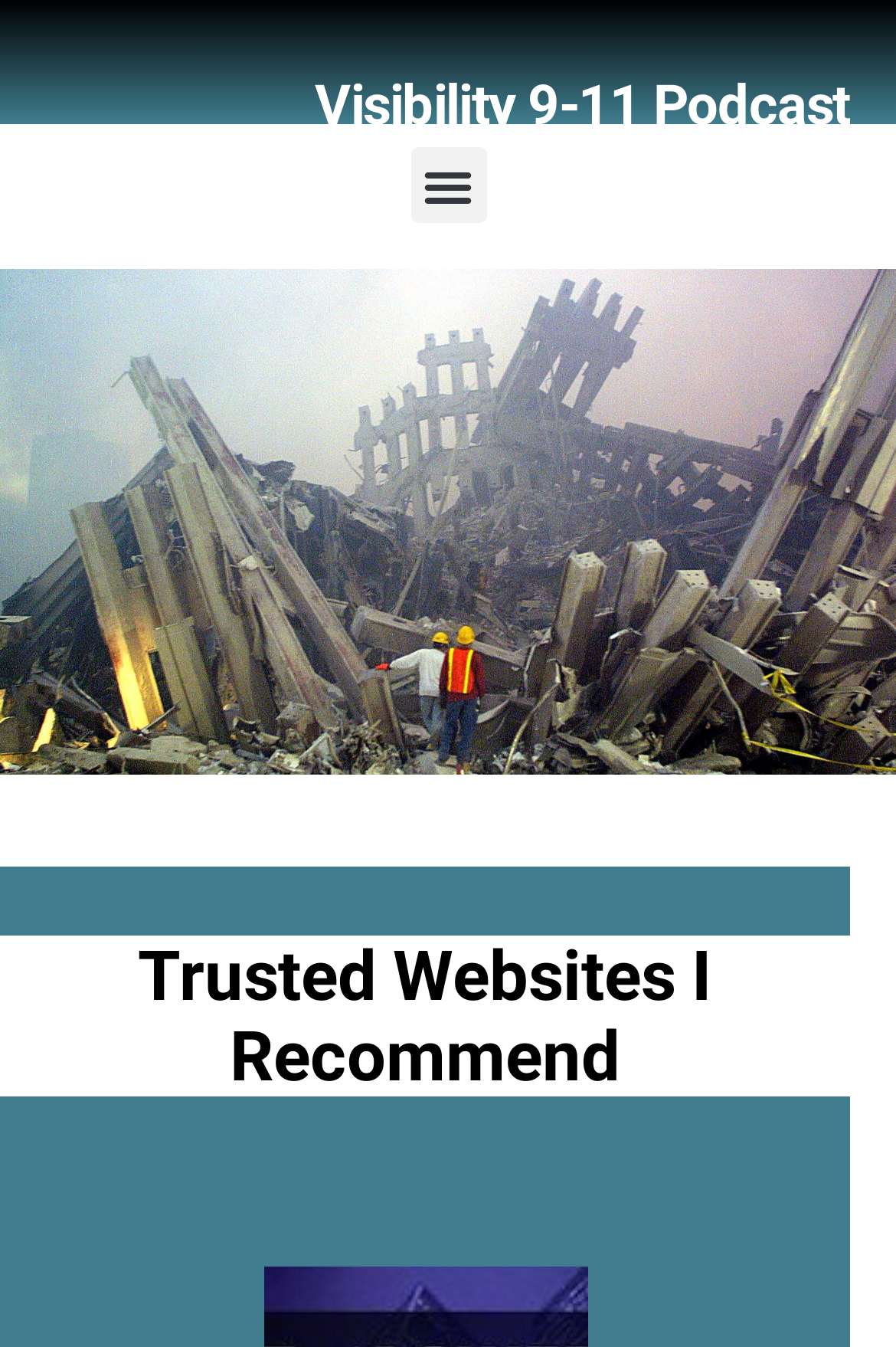Provide the bounding box coordinates of the HTML element this sentence describes: "Menu". The bounding box coordinates consist of four float numbers between 0 and 1, i.e., [left, top, right, bottom].

[0.458, 0.109, 0.542, 0.166]